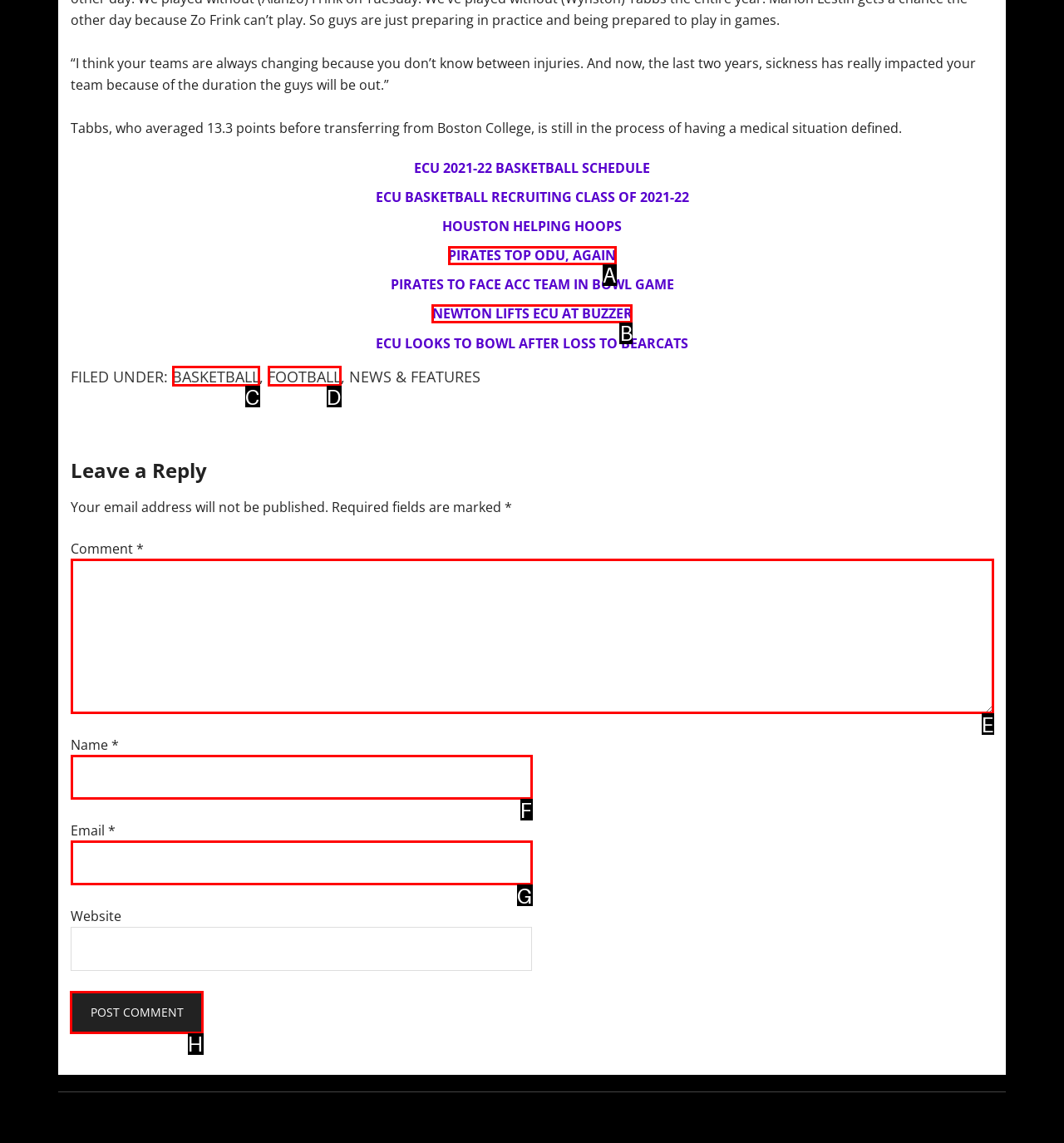Determine which HTML element to click for this task: Click on the 'Post Comment' button Provide the letter of the selected choice.

H